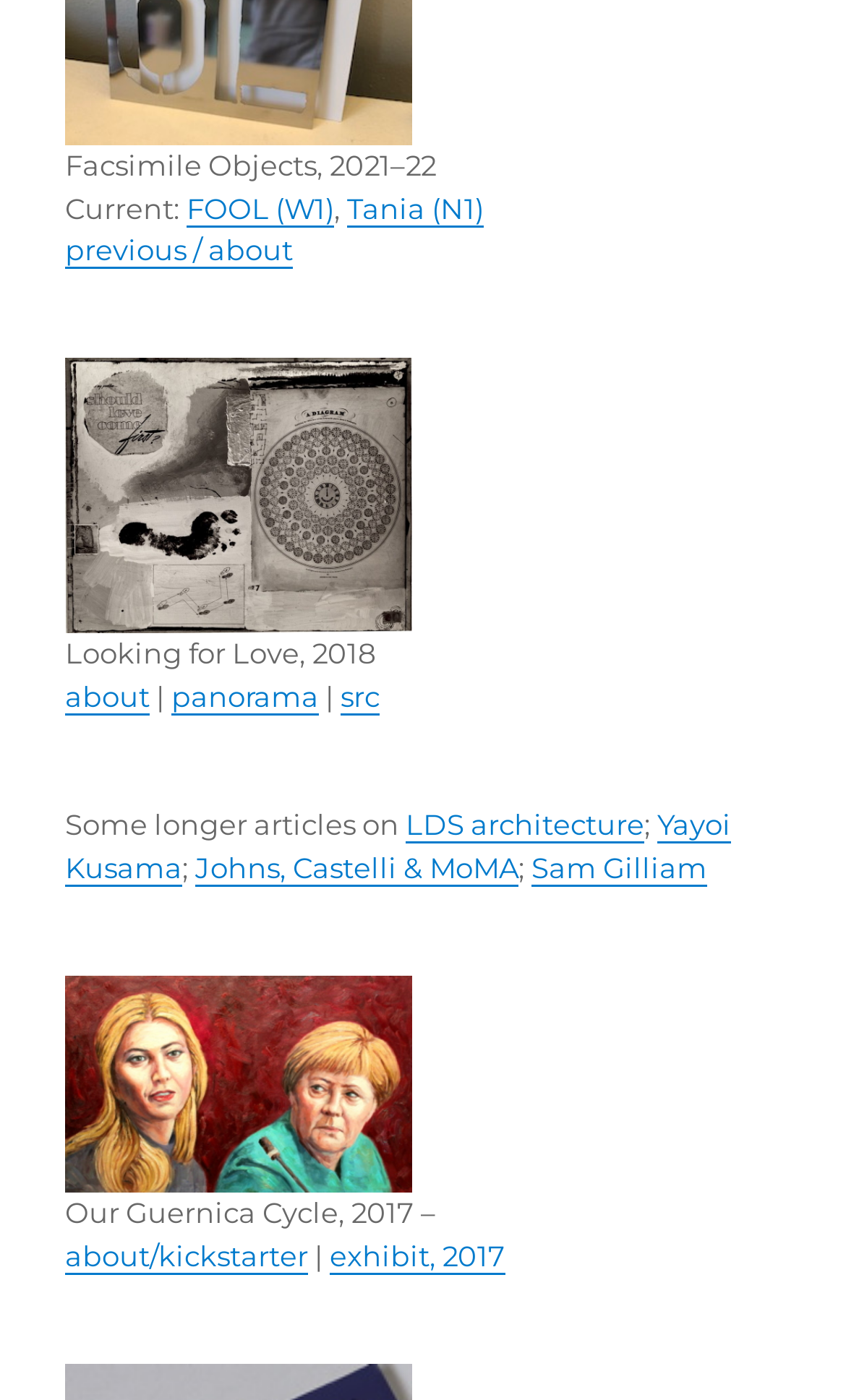Please give a succinct answer to the question in one word or phrase:
What is the name of the page section?

Facsimile Objects